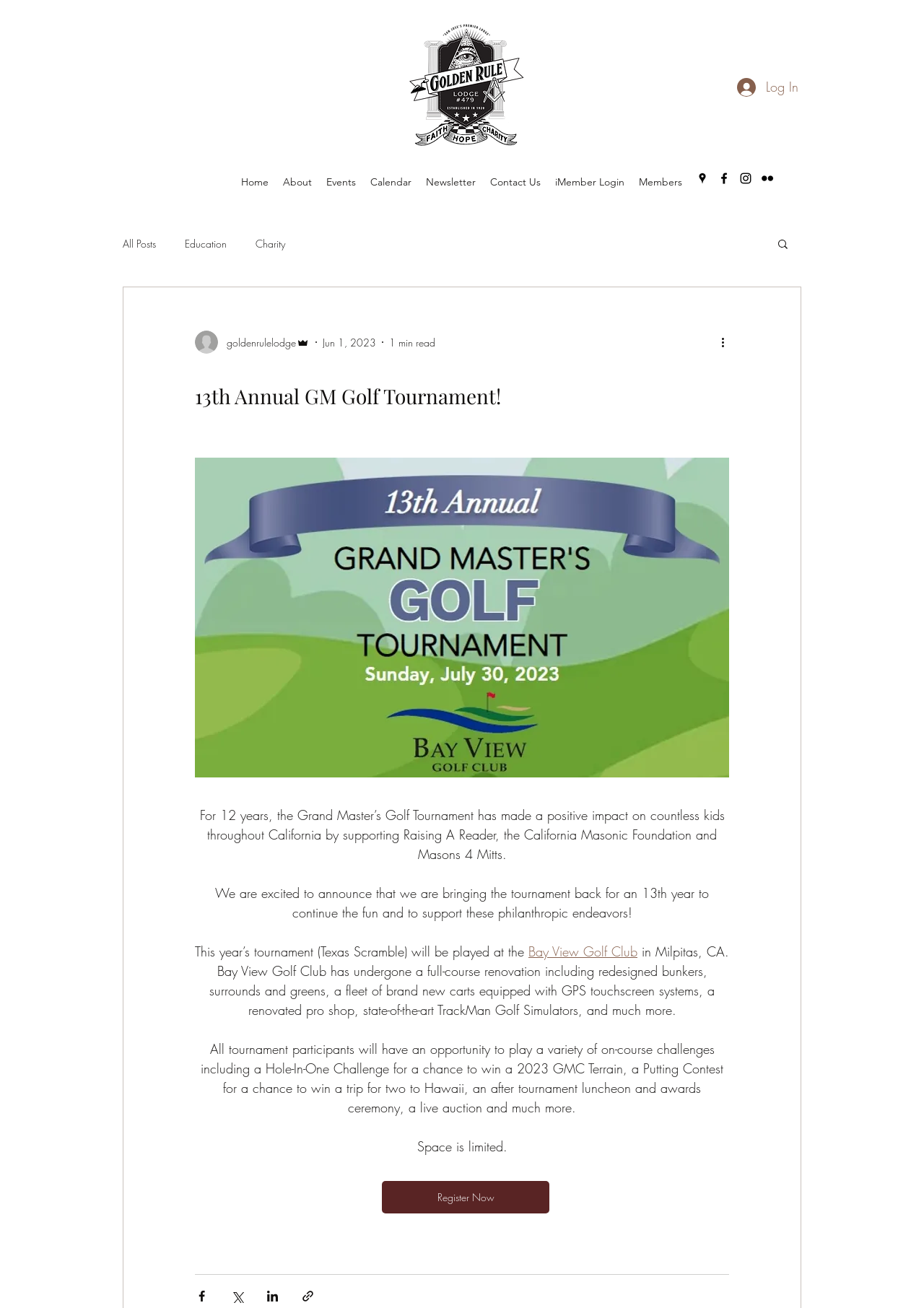Please identify the bounding box coordinates of the clickable element to fulfill the following instruction: "Click the Log In button". The coordinates should be four float numbers between 0 and 1, i.e., [left, top, right, bottom].

[0.787, 0.055, 0.875, 0.079]